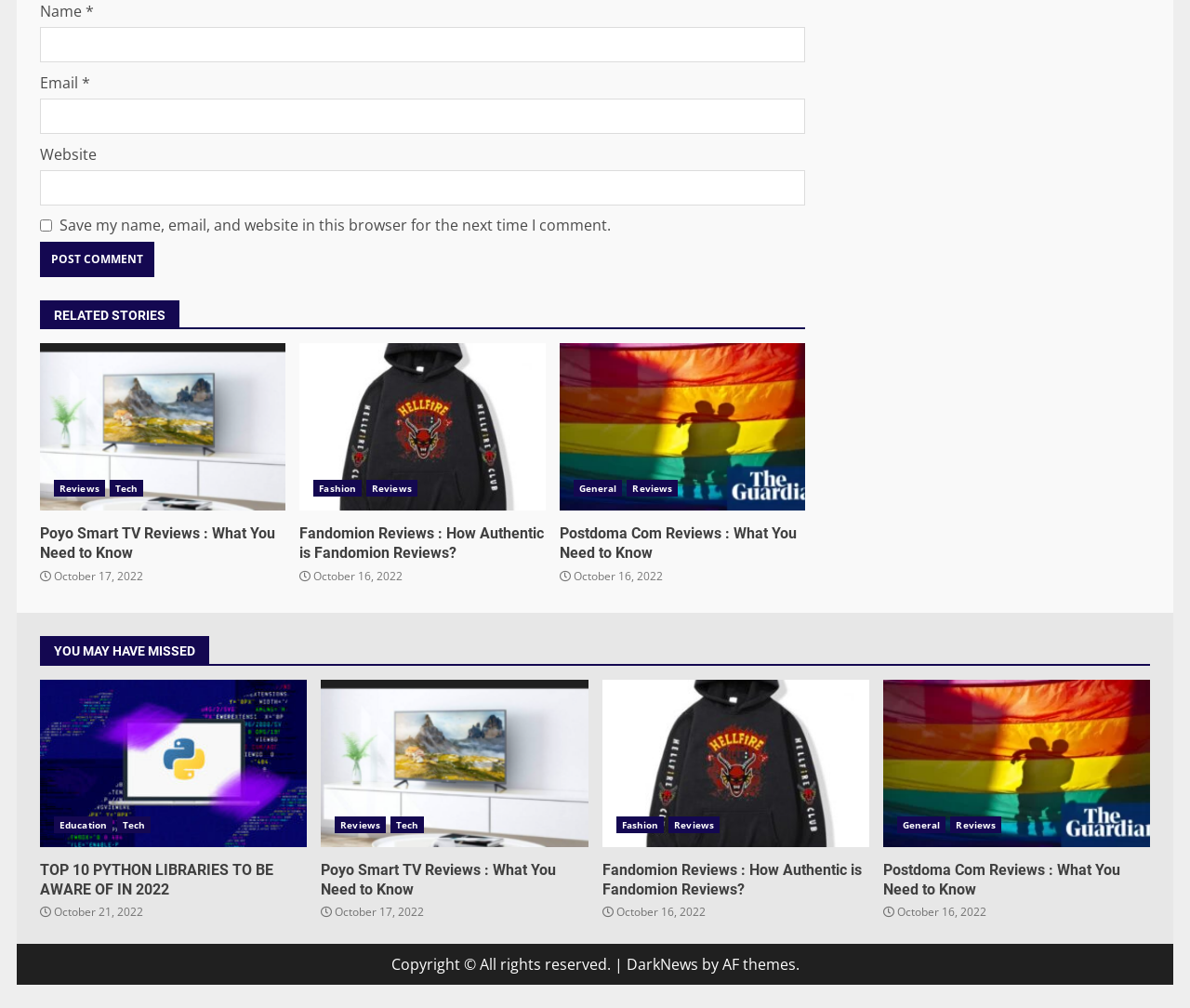Please provide a detailed answer to the question below by examining the image:
How many related stories are listed?

There are three related stories listed on the webpage, each with a heading, image, and link. They are 'Poyo Smart TV Reviews : What You Need to Know', 'Fandomion Reviews : How Authentic is Fandomion Reviews?', and 'Postdoma Com Reviews : What You Need to Know'.